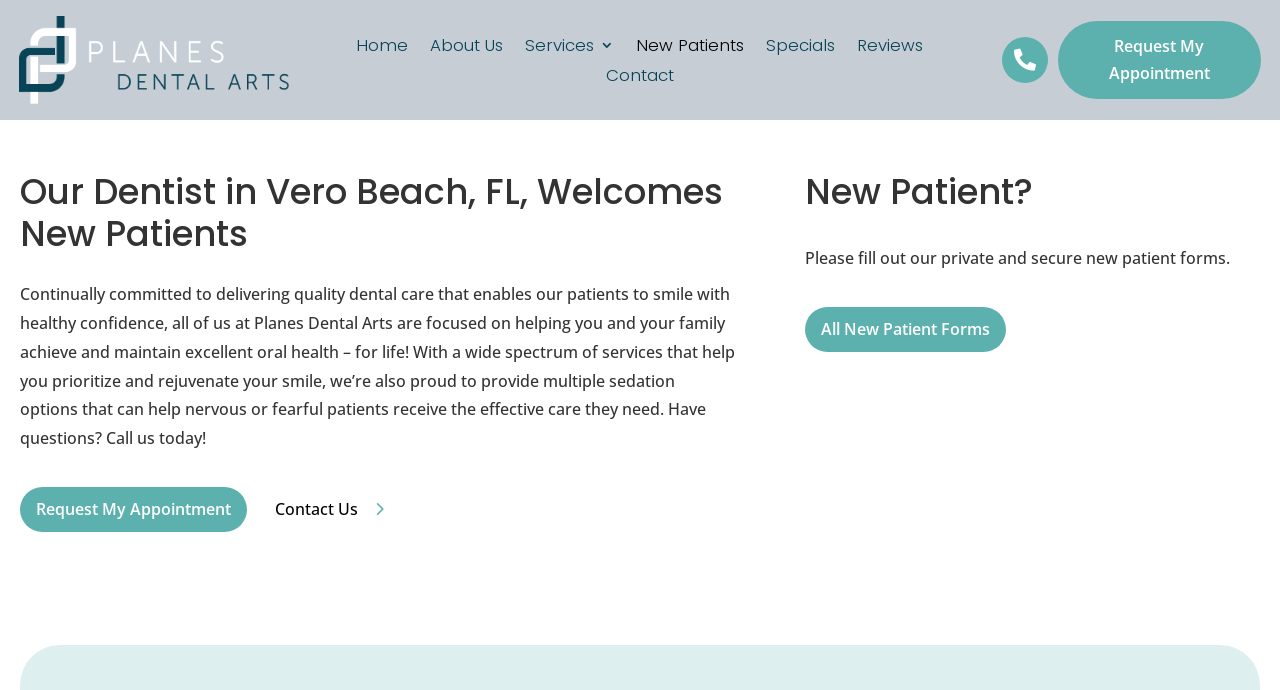What is the name of the dental practice?
Answer the question in as much detail as possible.

The name of the dental practice can be found in the logo at the top left corner of the webpage, which is an image with the text 'Planes Dental Arts Logo'.